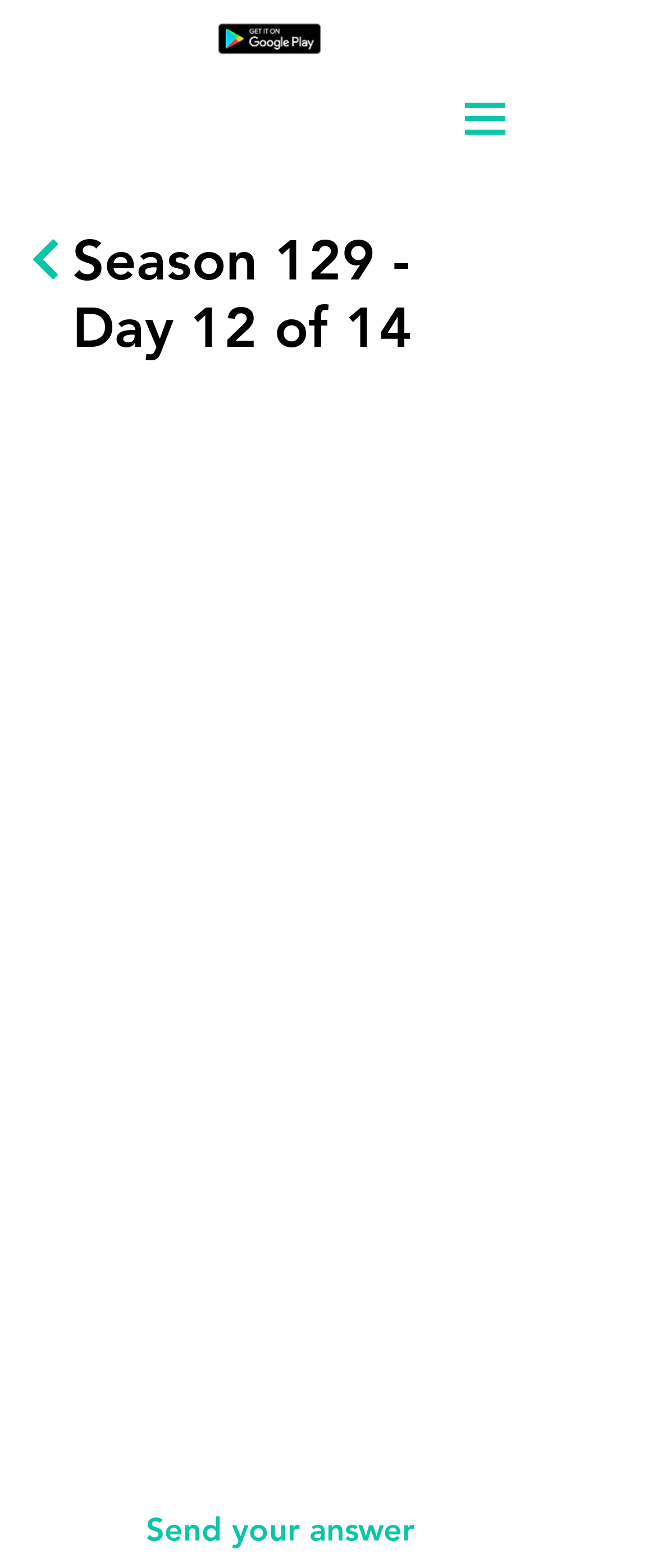What is the badge displayed at the top of the webpage?
Please use the image to provide a one-word or short phrase answer.

Google Play